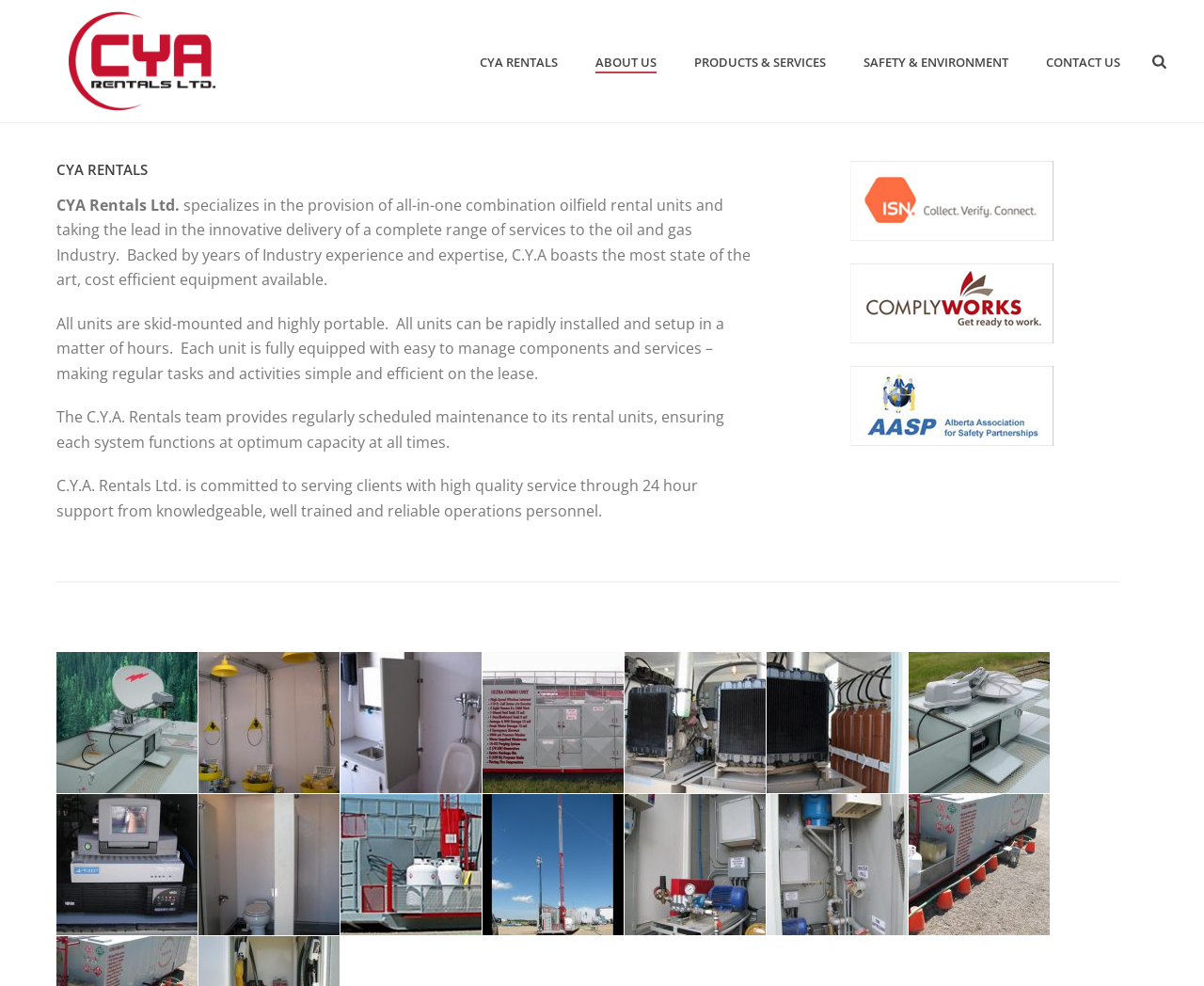What kind of support does CYA Rentals provide?
Look at the image and respond with a single word or a short phrase.

24 hour support